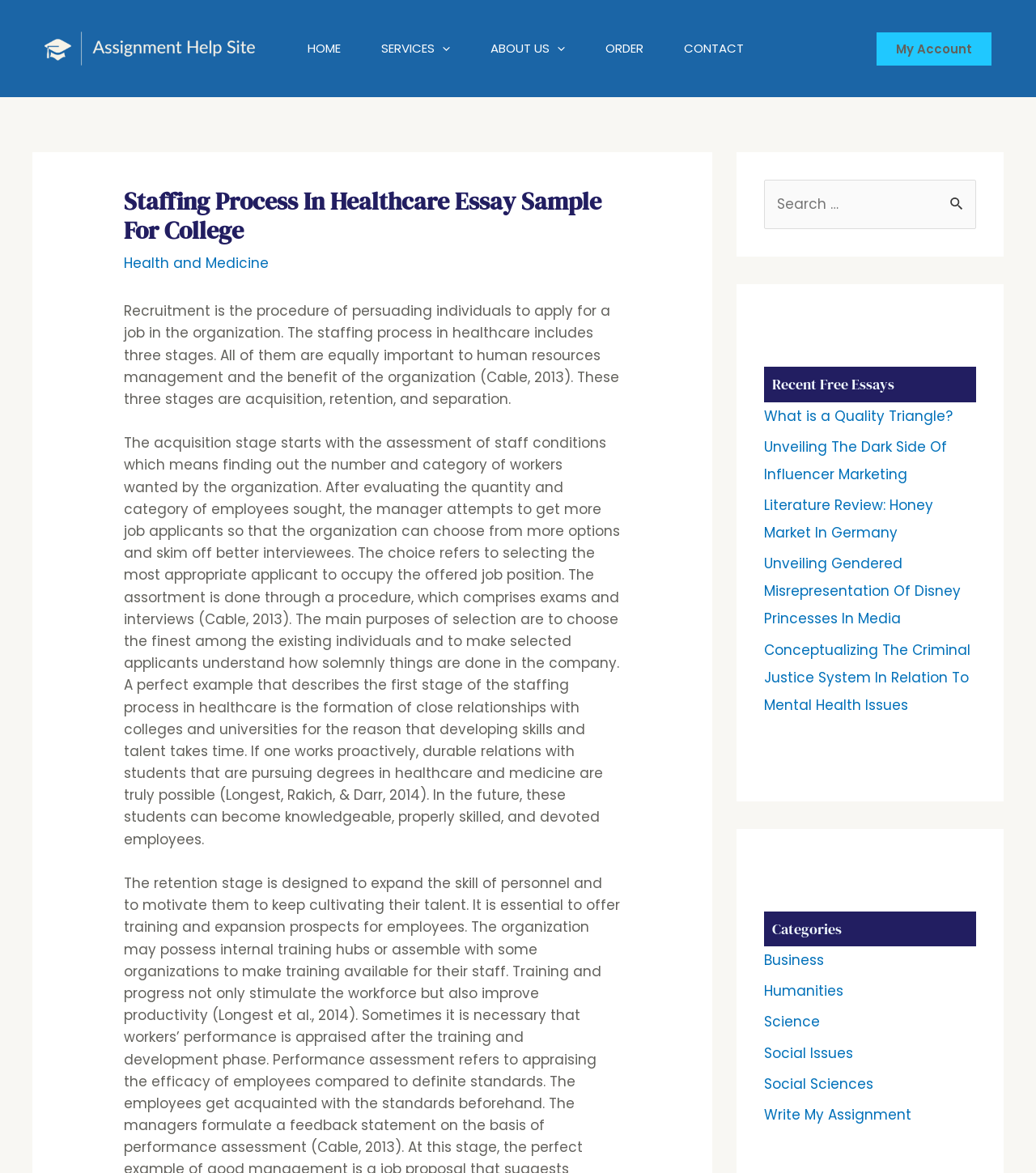Using the given description, provide the bounding box coordinates formatted as (top-left x, top-left y, bottom-right x, bottom-right y), with all values being floating point numbers between 0 and 1. Description: parent_node: ABOUT US aria-label="Menu Toggle"

[0.53, 0.0, 0.545, 0.083]